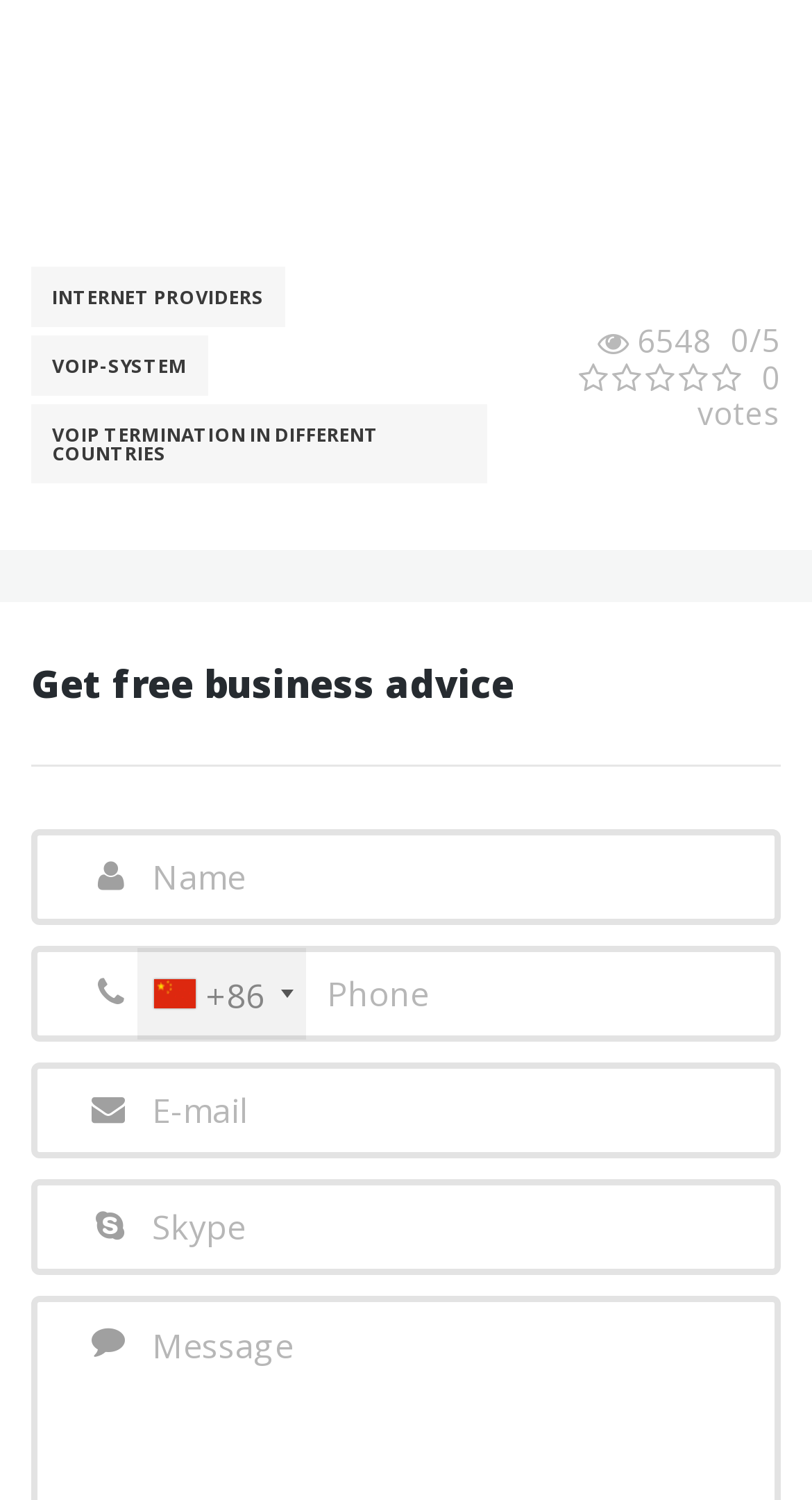Please provide a comprehensive answer to the question based on the screenshot: How many links are there in the INTERNET PROVIDERS section?

There are three links in the INTERNET PROVIDERS section, namely 'INTERNET PROVIDERS', 'VOIP-SYSTEM', and 'VOIP TERMINATION IN DIFFERENT COUNTRIES', as indicated by the link elements within the LayoutTable element.